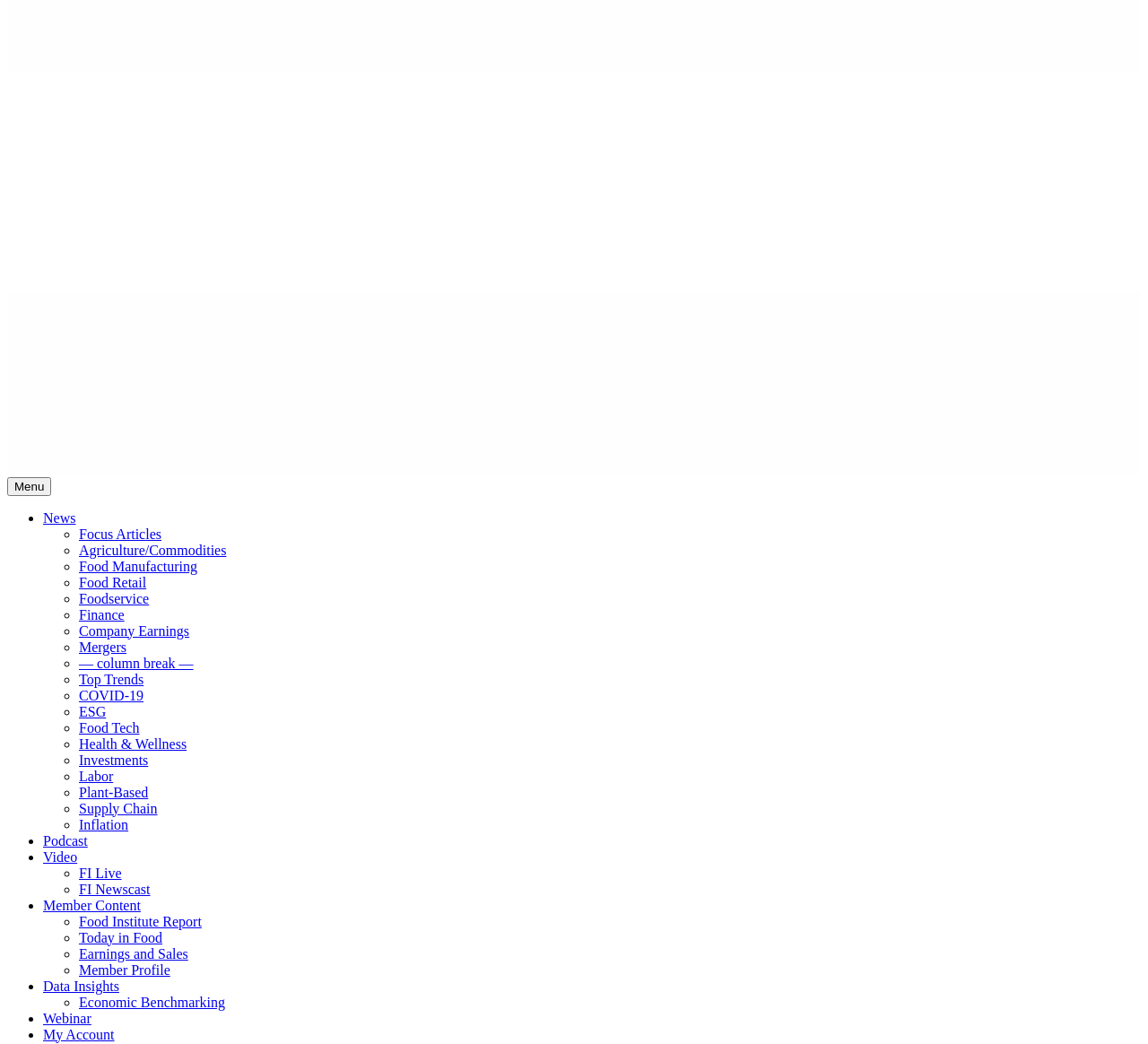Locate the bounding box of the user interface element based on this description: "Earnings and Sales".

[0.069, 0.906, 0.164, 0.921]